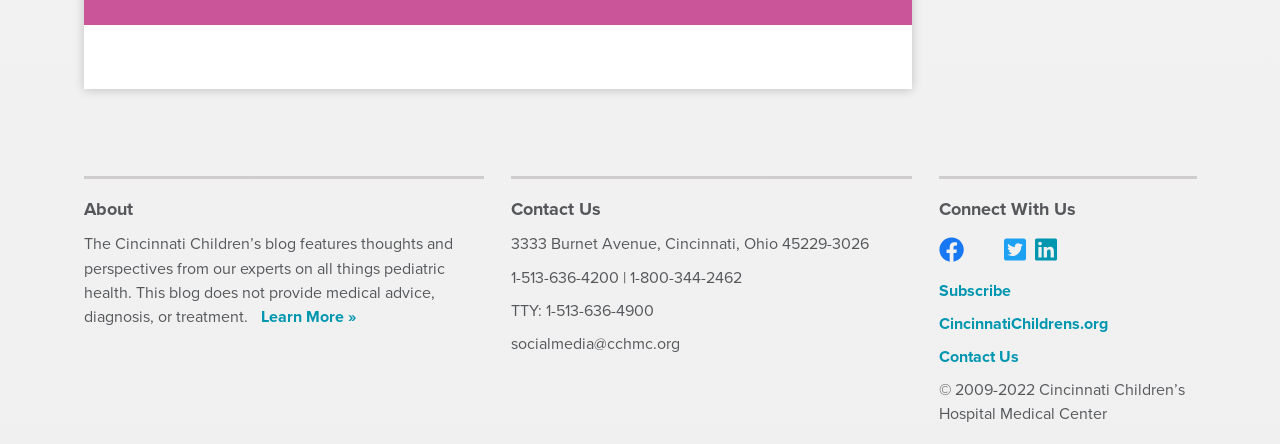Please specify the bounding box coordinates of the area that should be clicked to accomplish the following instruction: "Input your email". The coordinates should consist of four float numbers between 0 and 1, i.e., [left, top, right, bottom].

[0.125, 0.797, 0.354, 0.869]